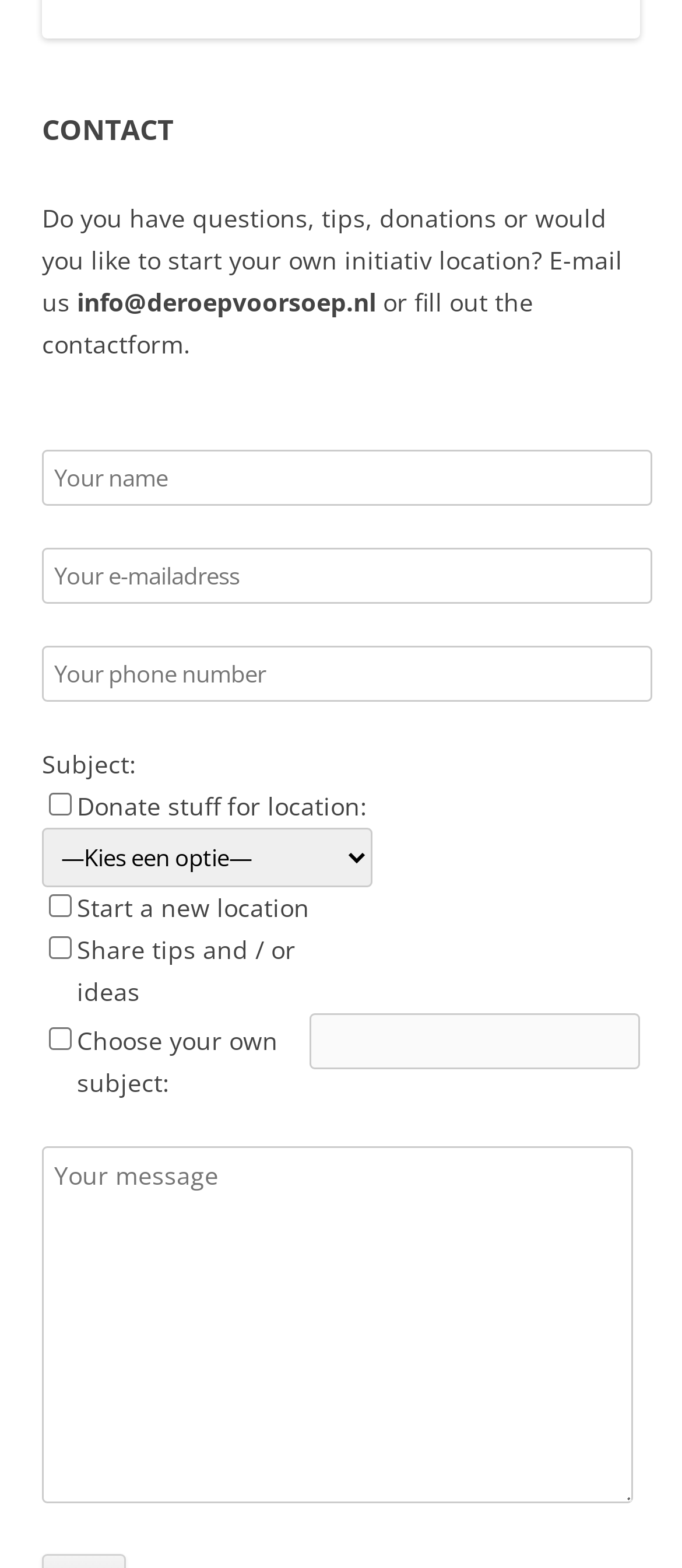Please use the details from the image to answer the following question comprehensively:
What is the email address to contact?

The email address can be found in the static text element 'info@deroepvoorsoep.nl' which is located below the heading 'CONTACT'.